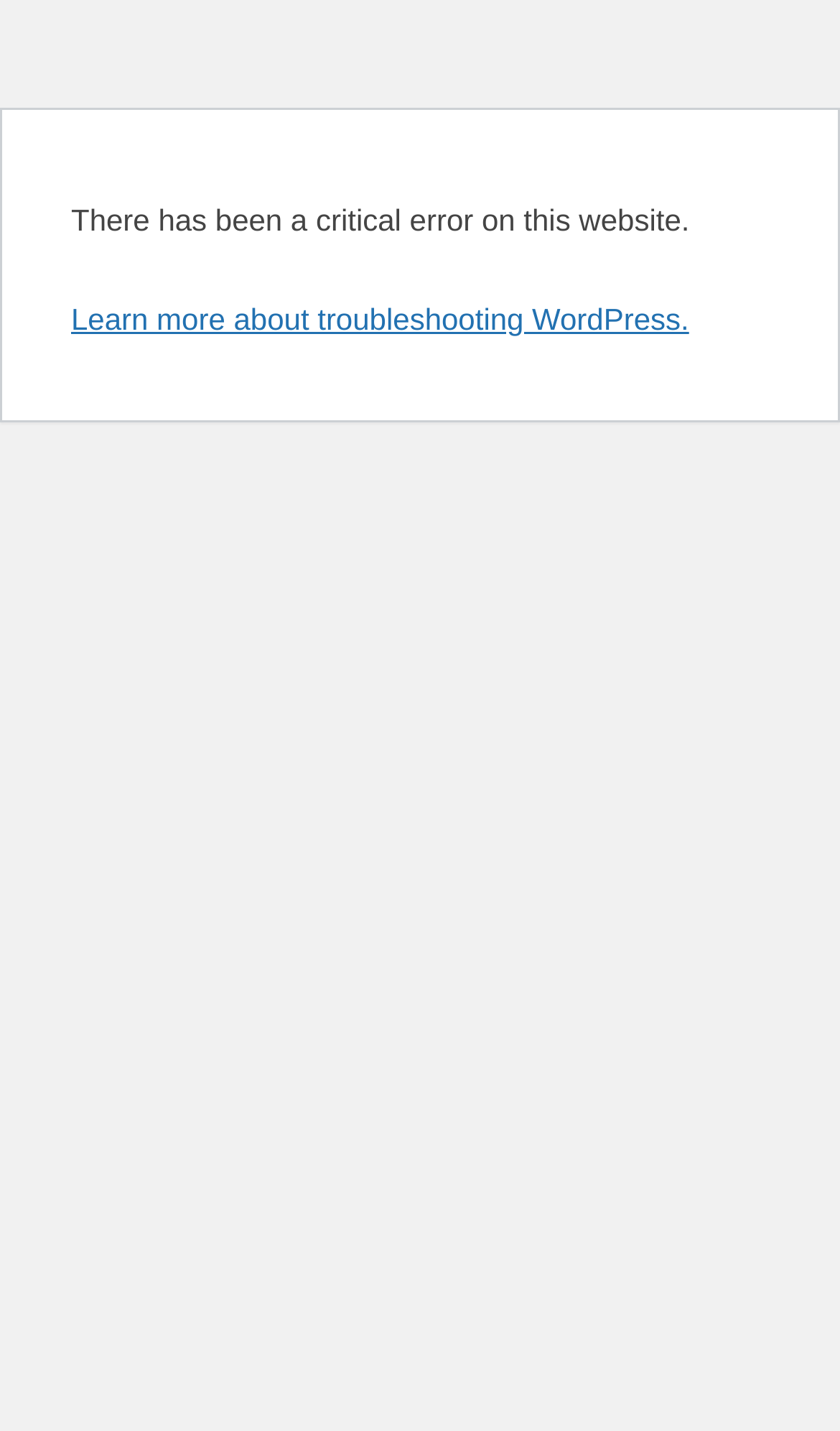Identify the bounding box coordinates for the UI element described as: "alt="CLUAS on Twitter"".

None